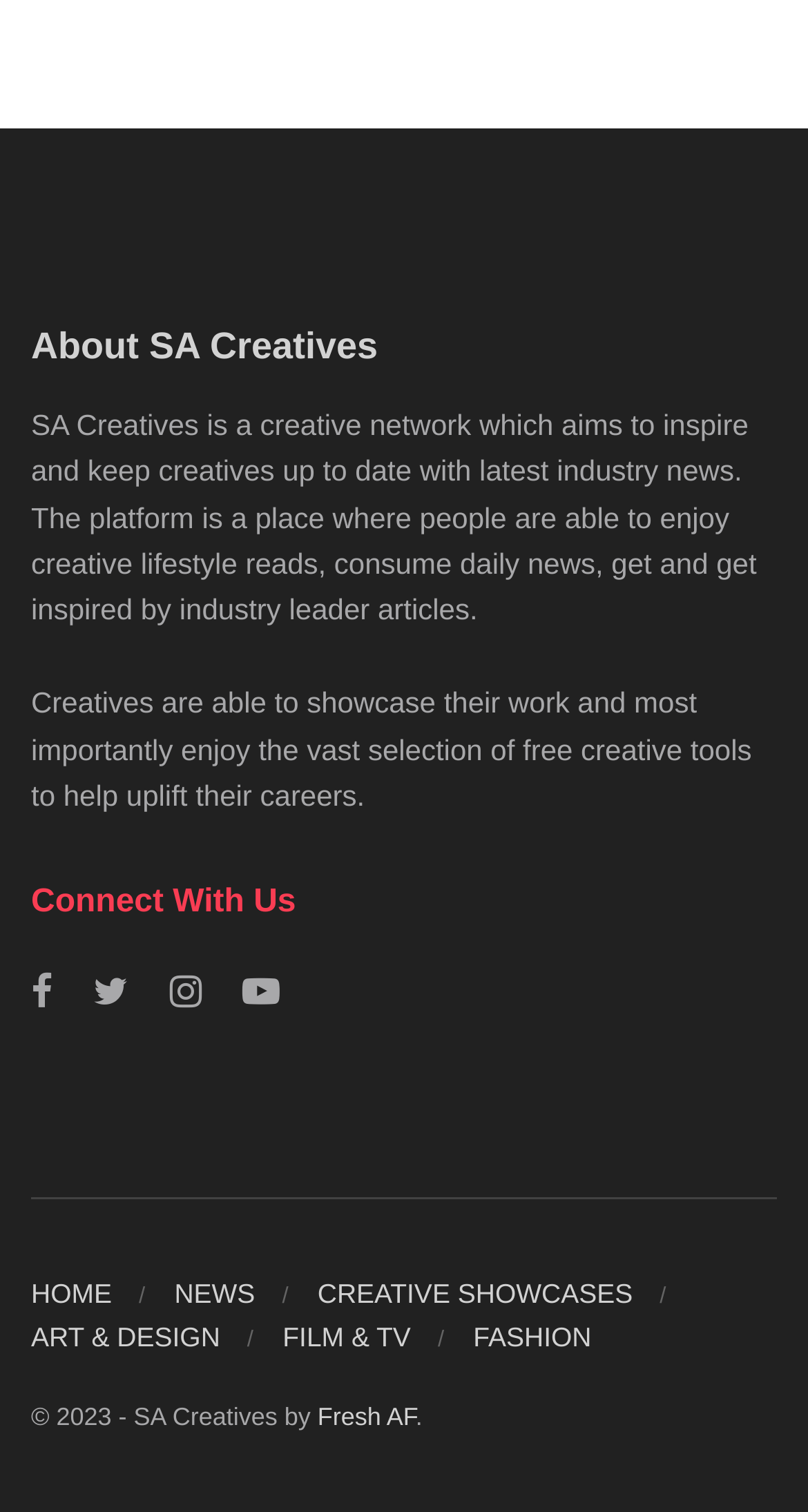Locate the bounding box coordinates of the clickable area to execute the instruction: "read about SA Creatives". Provide the coordinates as four float numbers between 0 and 1, represented as [left, top, right, bottom].

[0.038, 0.27, 0.936, 0.415]